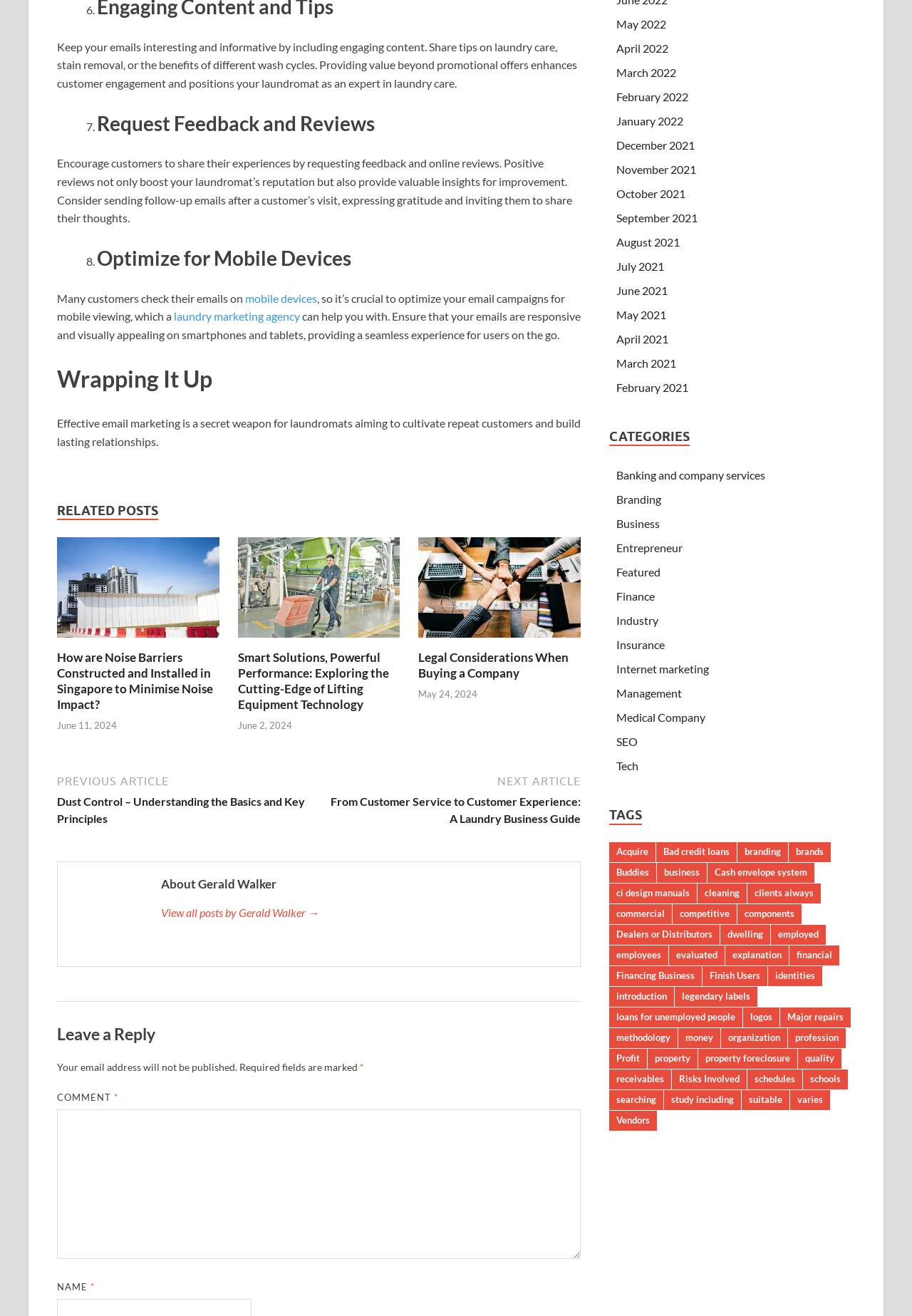Give the bounding box coordinates for the element described by: "SEO".

[0.676, 0.558, 0.699, 0.569]